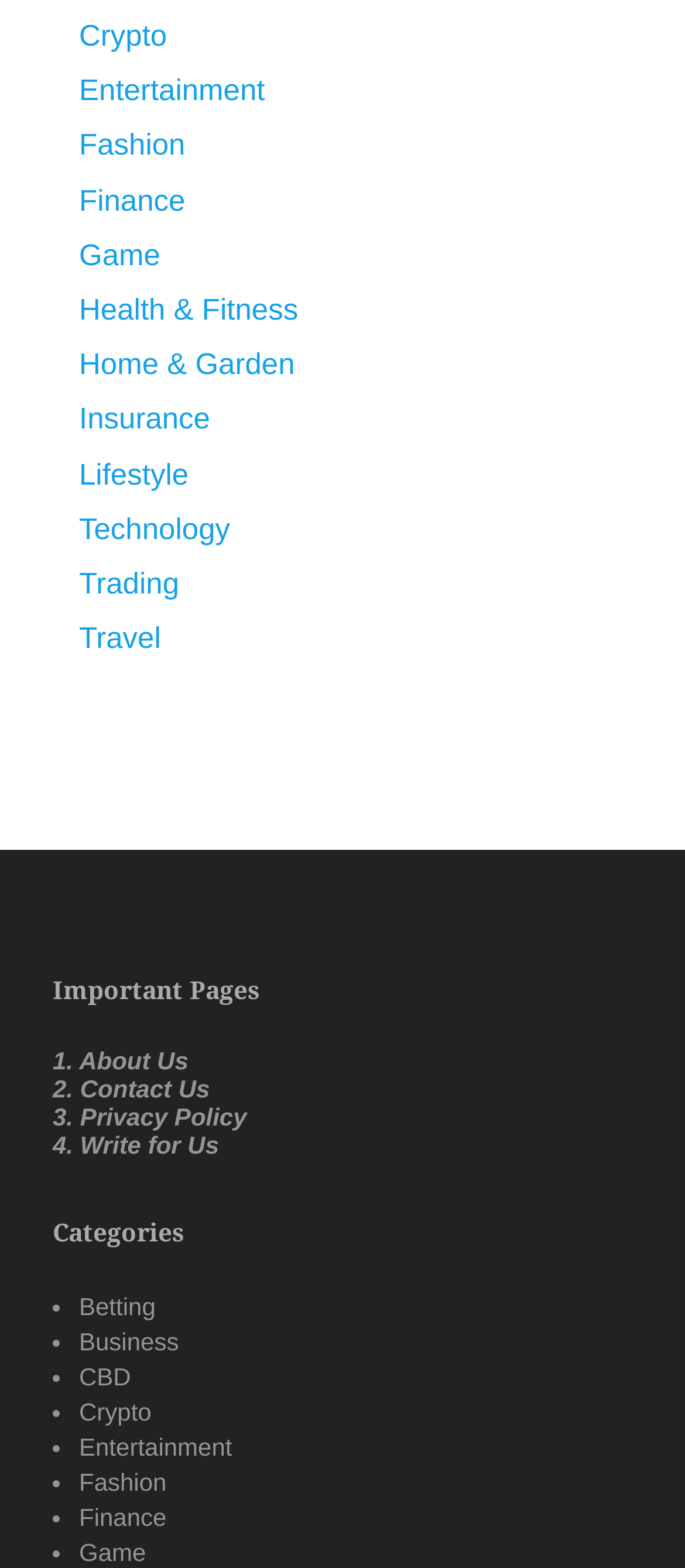Identify the bounding box of the HTML element described here: "Insurance". Provide the coordinates as four float numbers between 0 and 1: [left, top, right, bottom].

[0.115, 0.257, 0.307, 0.278]